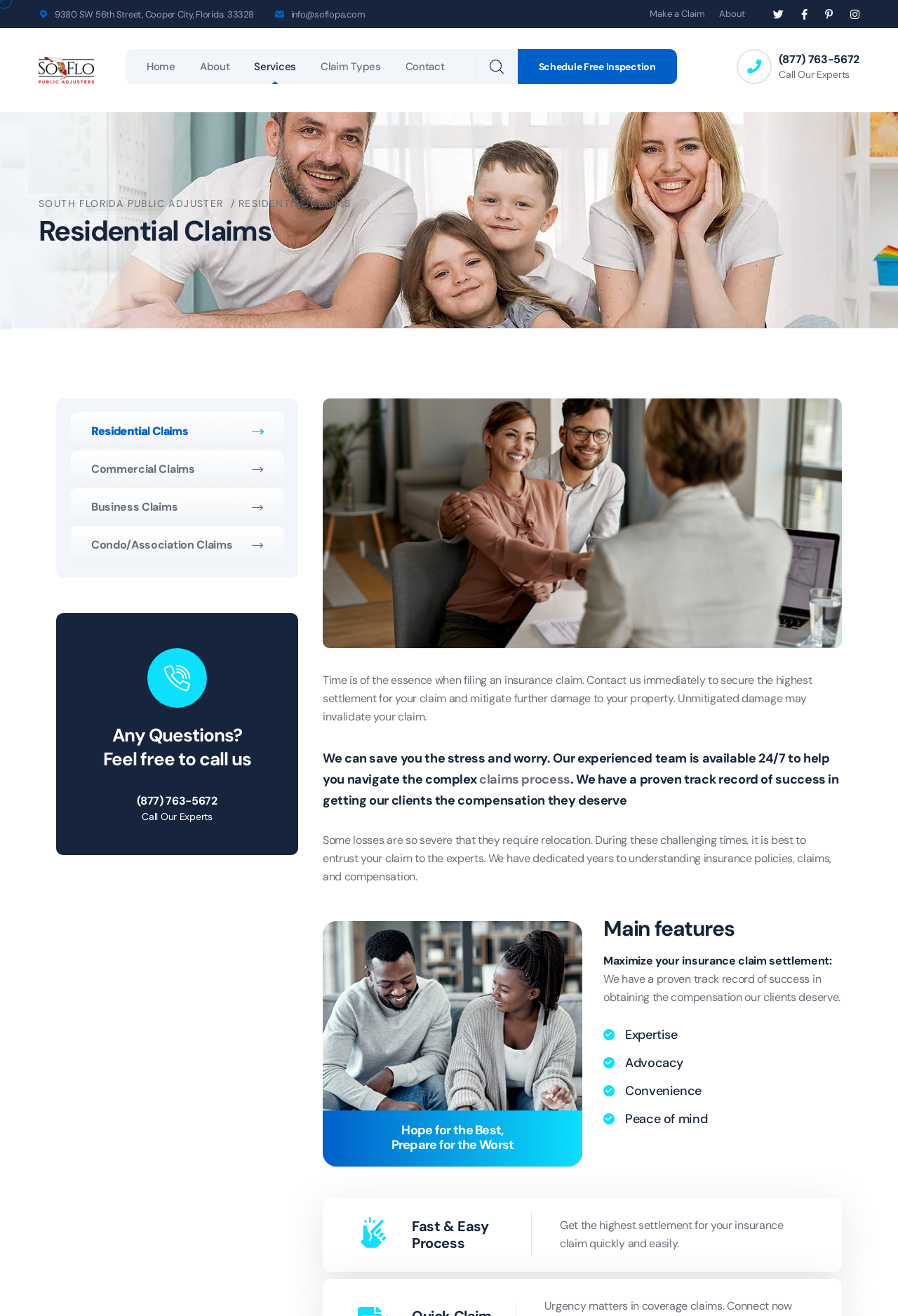Determine the bounding box coordinates of the clickable element necessary to fulfill the instruction: "Get more information about insurance claims". Provide the coordinates as four float numbers within the 0 to 1 range, i.e., [left, top, right, bottom].

[0.562, 0.511, 0.648, 0.522]